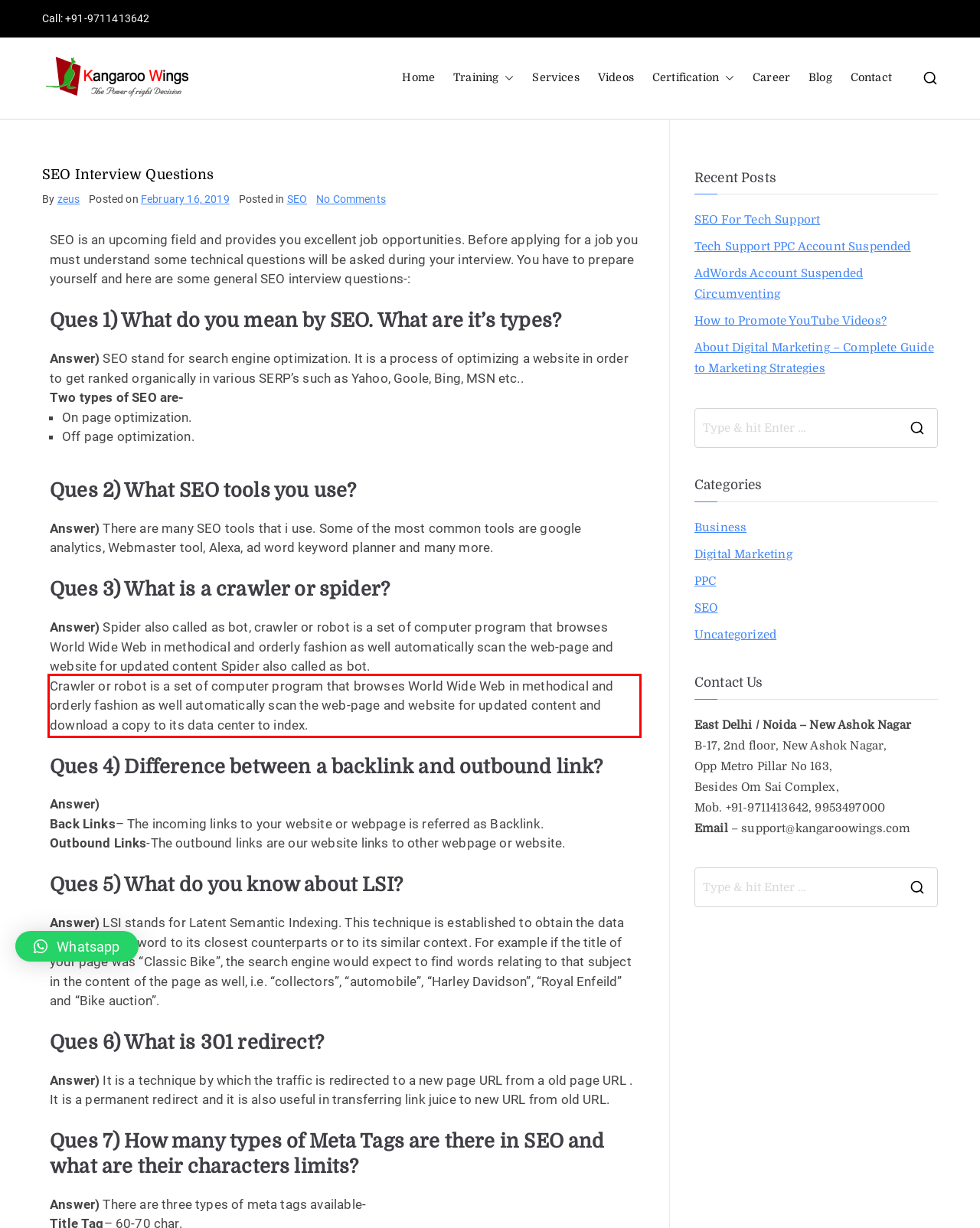Observe the screenshot of the webpage, locate the red bounding box, and extract the text content within it.

Crawler or robot is a set of computer program that browses World Wide Web in methodical and orderly fashion as well automatically scan the web-page and website for updated content and download a copy to its data center to index.